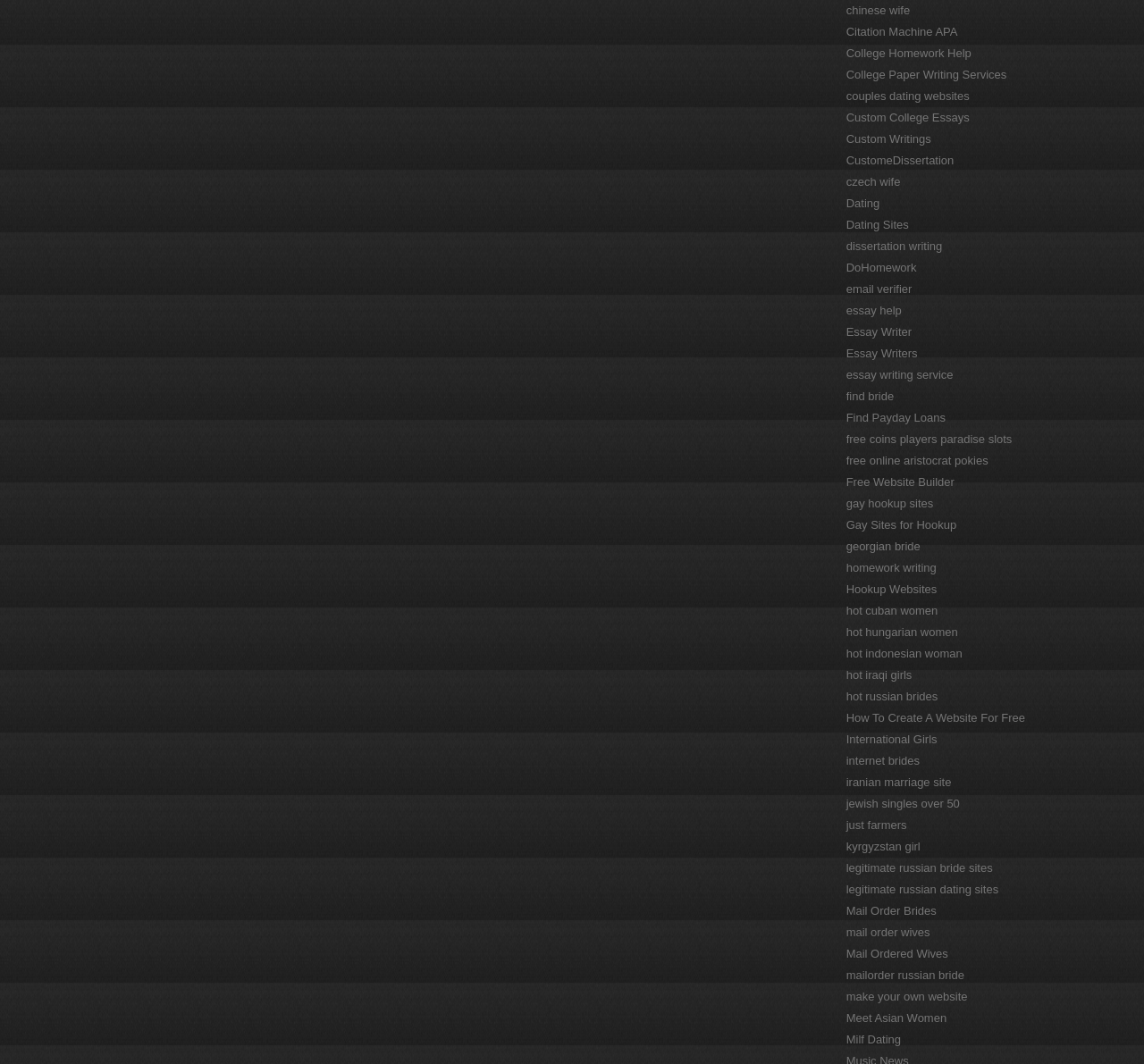Please locate the bounding box coordinates of the element that needs to be clicked to achieve the following instruction: "Learn about 'CustomeDissertation'". The coordinates should be four float numbers between 0 and 1, i.e., [left, top, right, bottom].

[0.74, 0.144, 0.834, 0.157]